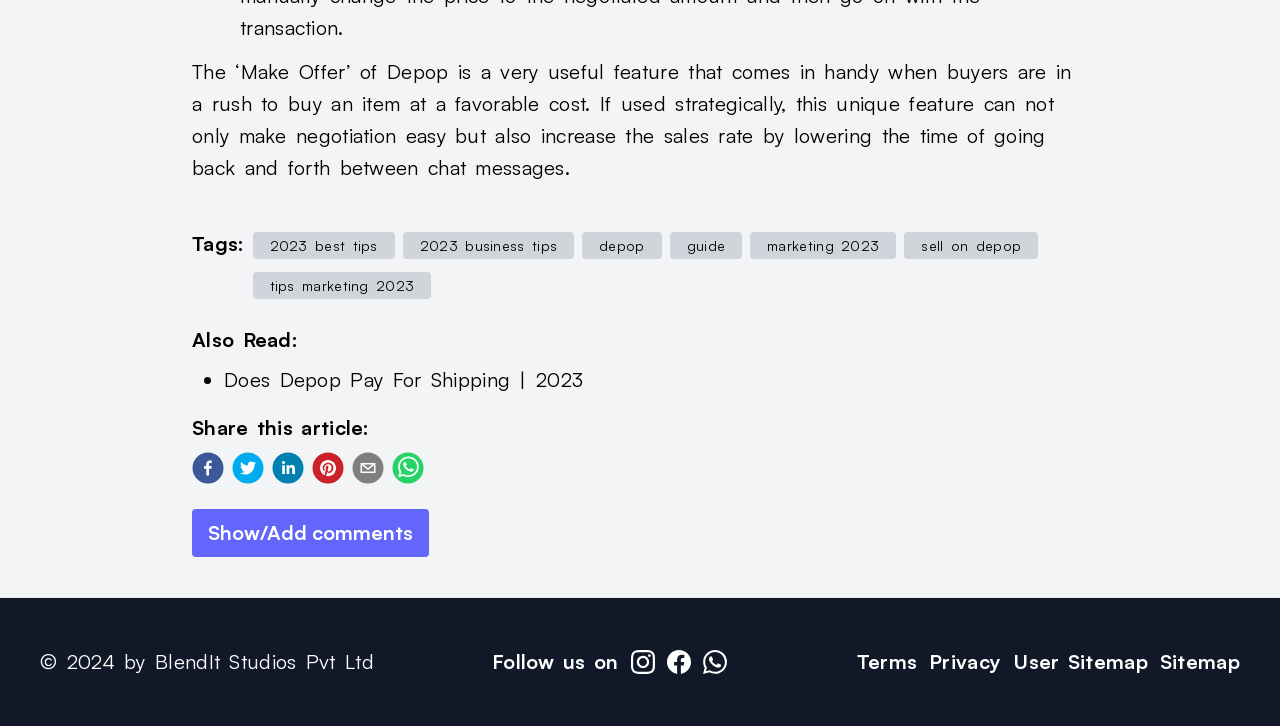What is the topic of the article?
Refer to the image and give a detailed answer to the query.

The article discusses the 'Make Offer' feature of Depop, a platform for buying and selling items, and how it can be strategically used to increase sales rates.